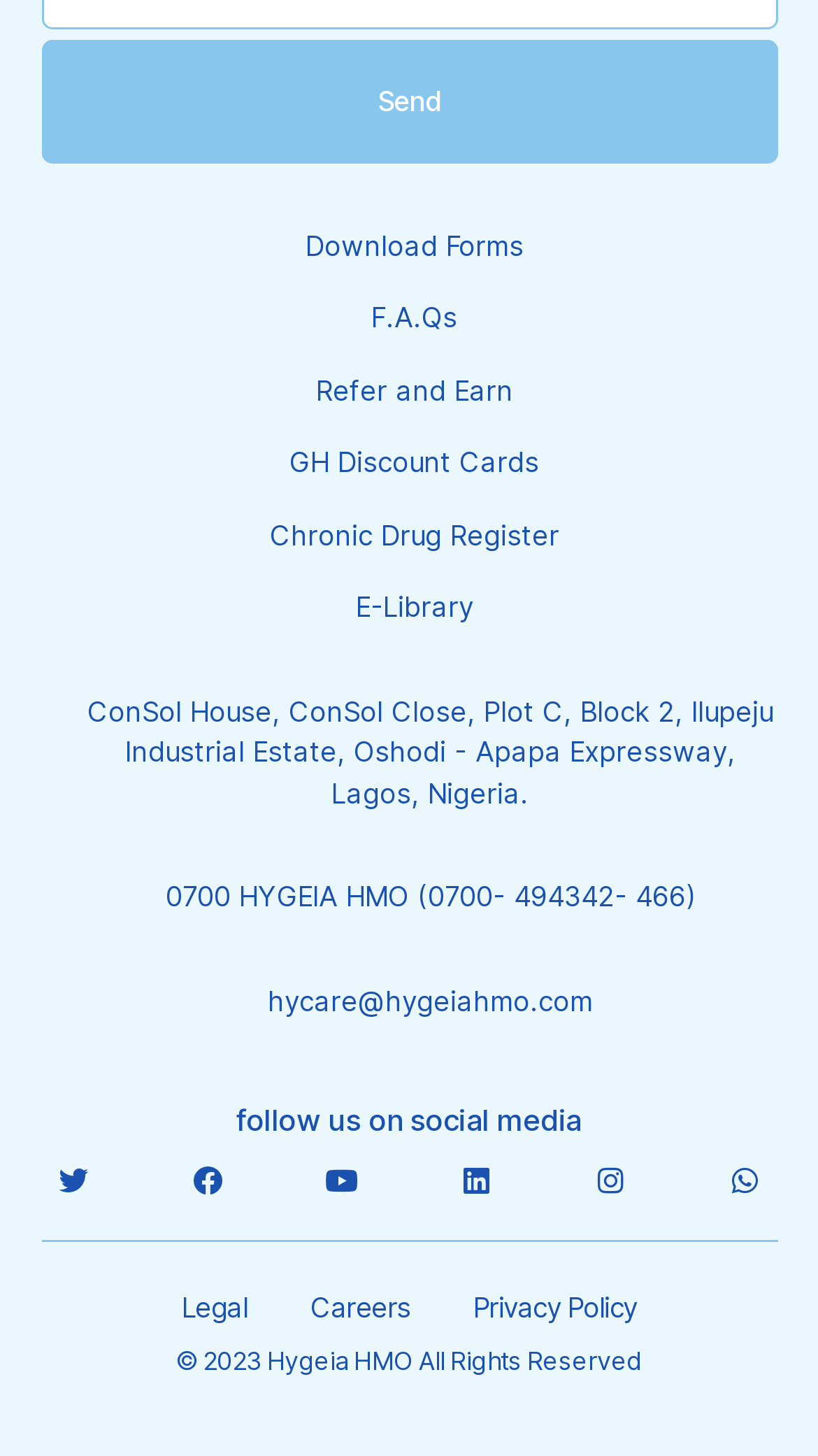Determine the bounding box coordinates of the clickable area required to perform the following instruction: "Click the Send button". The coordinates should be represented as four float numbers between 0 and 1: [left, top, right, bottom].

[0.05, 0.027, 0.95, 0.112]